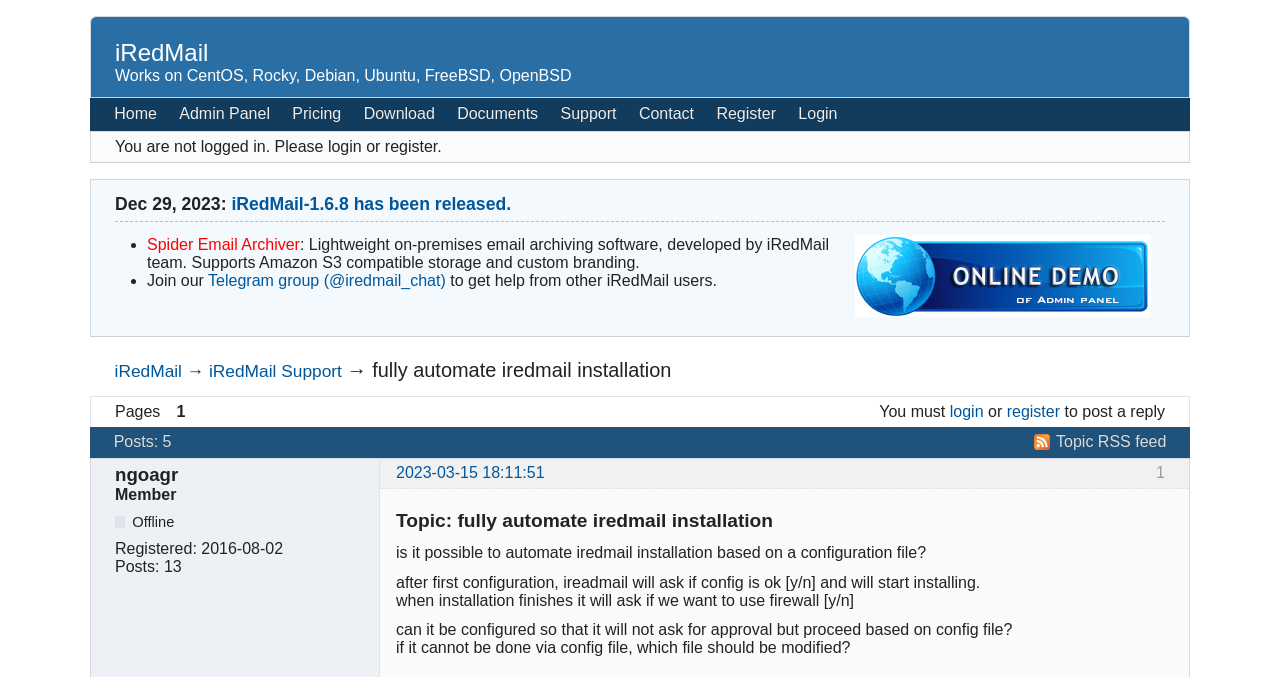Please reply to the following question using a single word or phrase: 
What is the name of the email archiving software developed by iRedMail team?

Spider Email Archiver